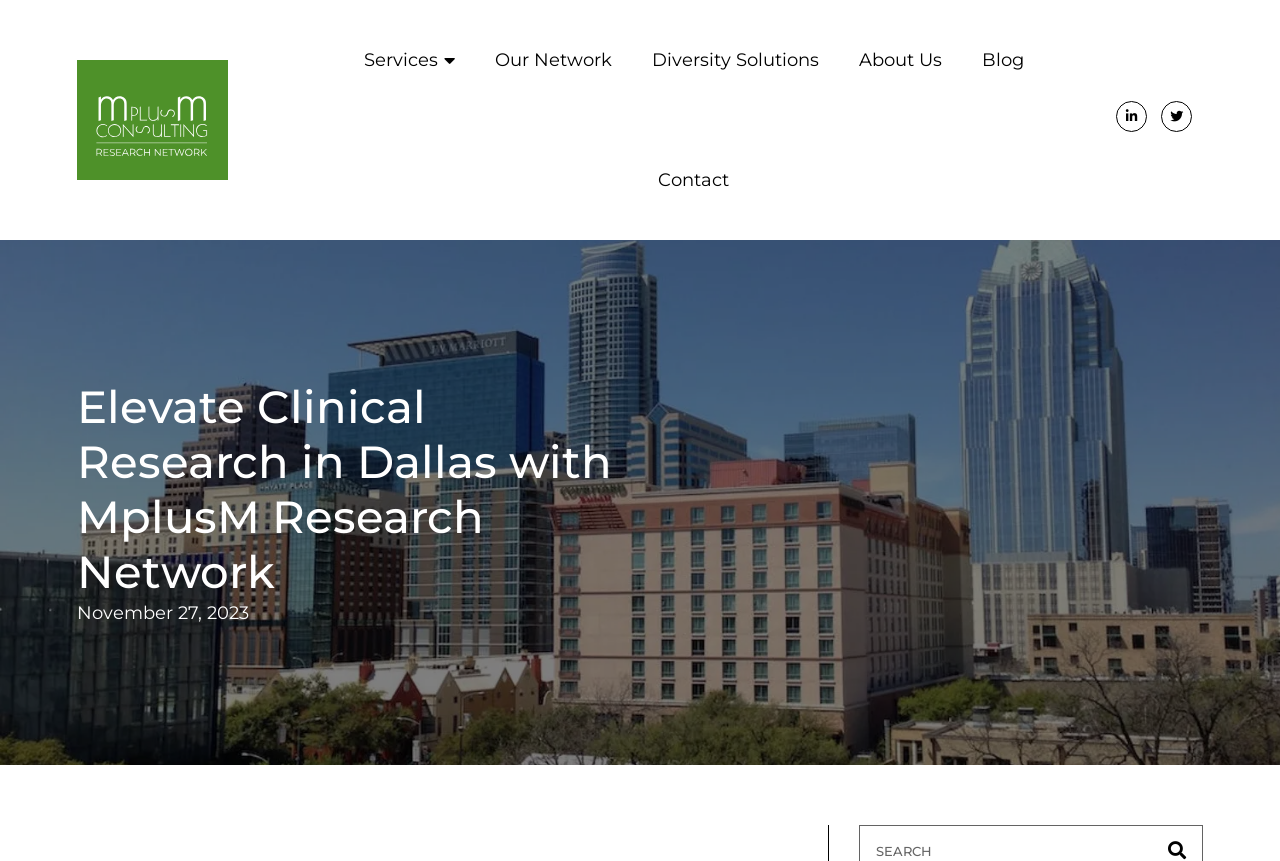Please reply with a single word or brief phrase to the question: 
What is the name of the organization?

MplusM Research Network